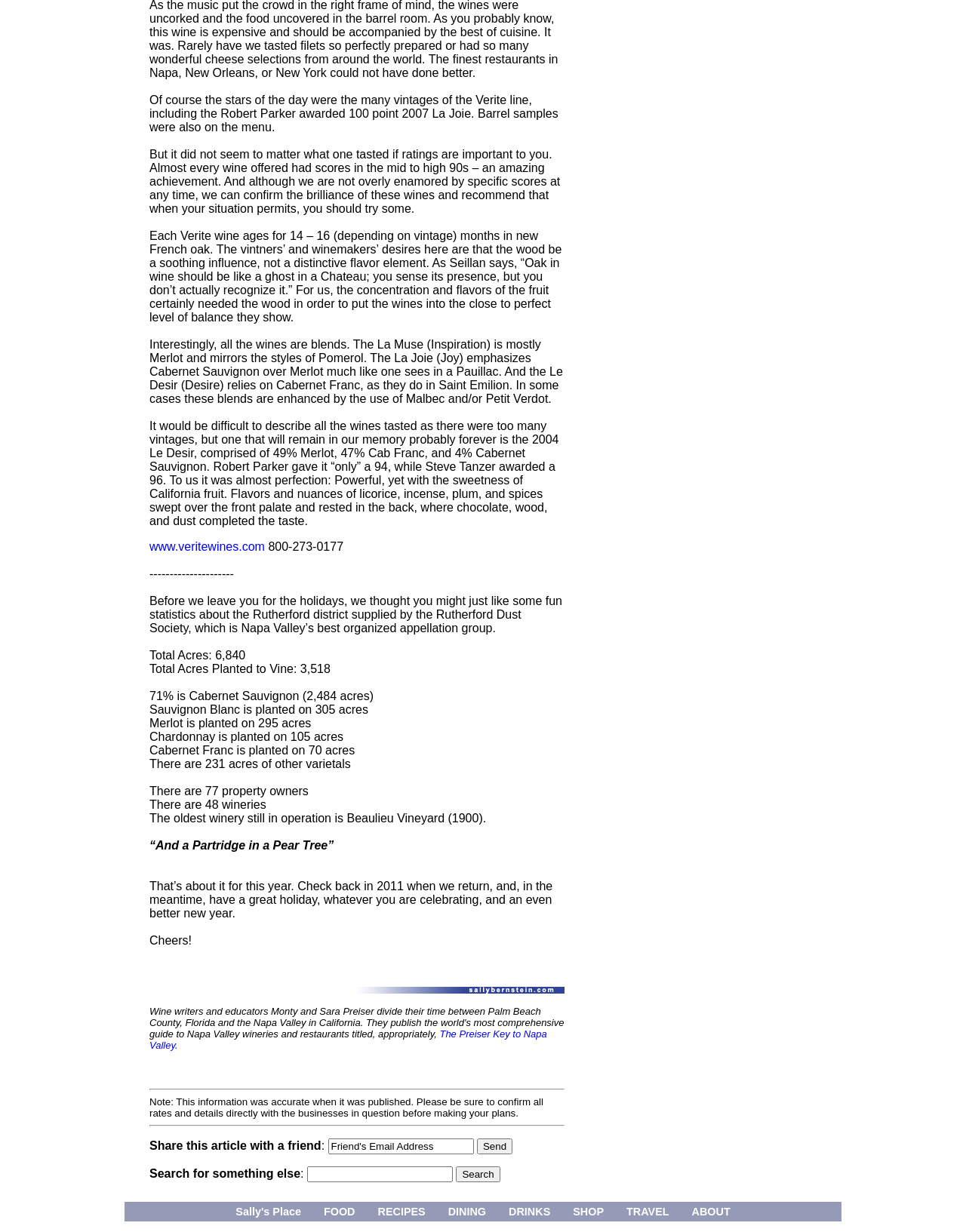Please provide a short answer using a single word or phrase for the question:
How many property owners are there in Rutherford district?

77